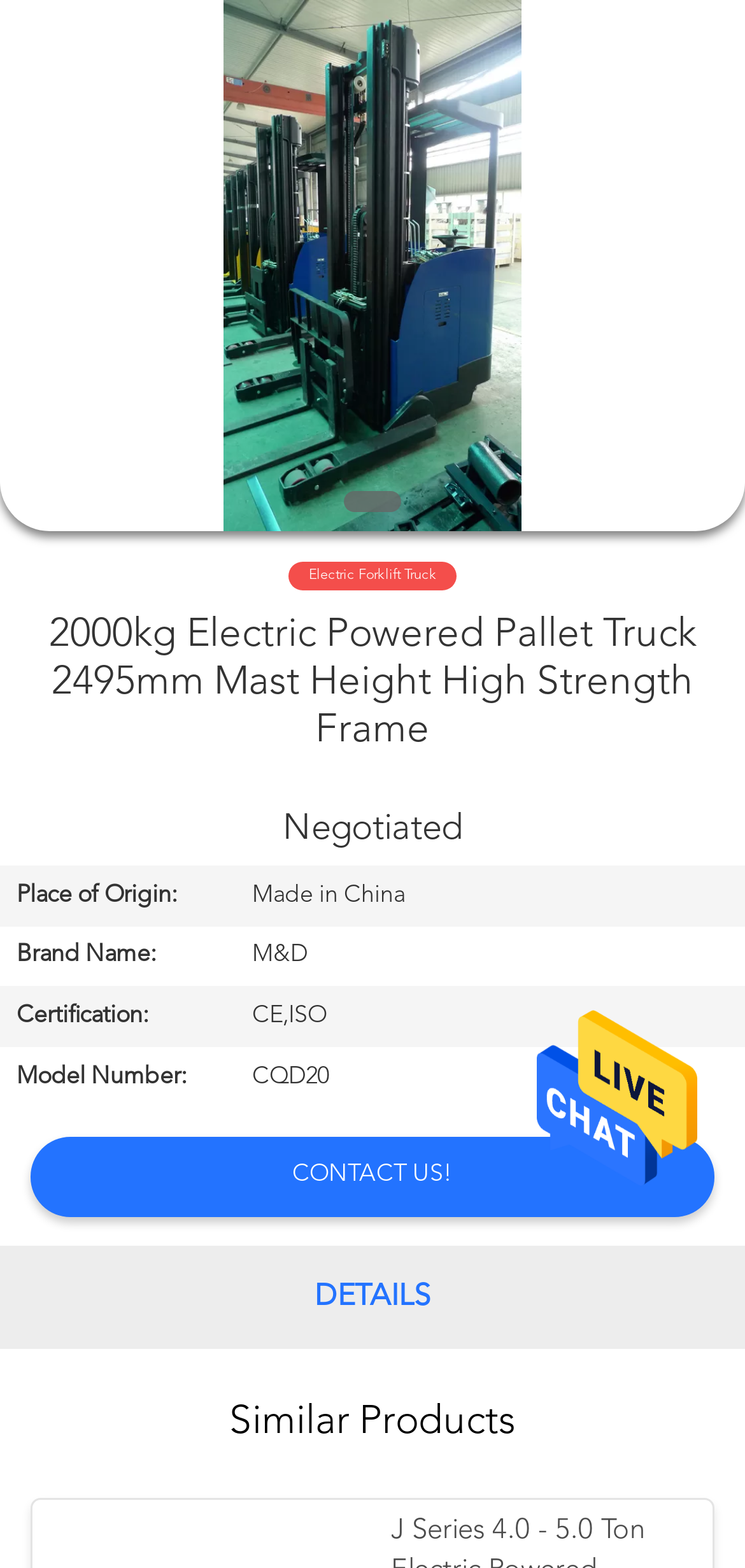Provide a short answer using a single word or phrase for the following question: 
What is the place of origin of the electric pallet truck?

Made in China